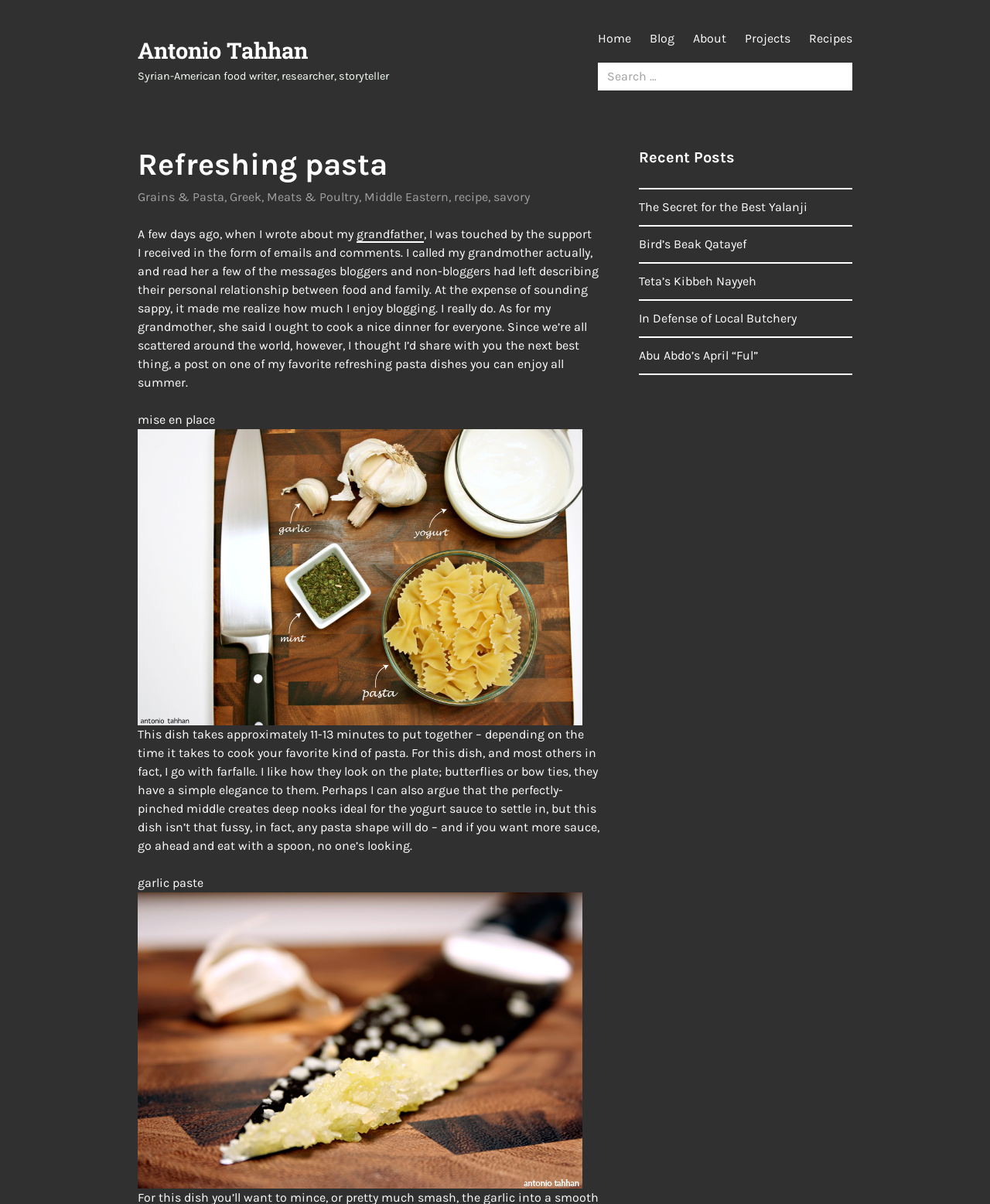Offer a detailed explanation of the webpage layout and contents.

This webpage is a personal blog written by Antonio Tahhan, a Syrian-American food writer, researcher, and storyteller. At the top of the page, there is a navigation menu with links to "Home", "Blog", "About", "Projects", and "Recipes". Below the navigation menu, there is a search bar with a label "Search for:".

The main content of the page is a blog post titled "Refreshing pasta". The post is divided into sections, with headings and paragraphs of text. The first section describes the author's experience of writing about their grandfather and the support they received from readers. The text is accompanied by a few links to related topics, such as "Grains & Pasta", "Greek", and "Meats & Poultry".

Below this section, there is a large block of text that describes a refreshing pasta dish, including its preparation time and the author's preference for farfalle pasta. The text is interspersed with two images, one showing the "mise en place" and the other showing the finished dish.

To the right of the main content, there is a sidebar with a heading "Recent Posts" and links to five recent blog posts, including "The Secret for the Best Yalanji", "Bird’s Beak Qatayef", and "Teta’s Kibbeh Nayyeh".